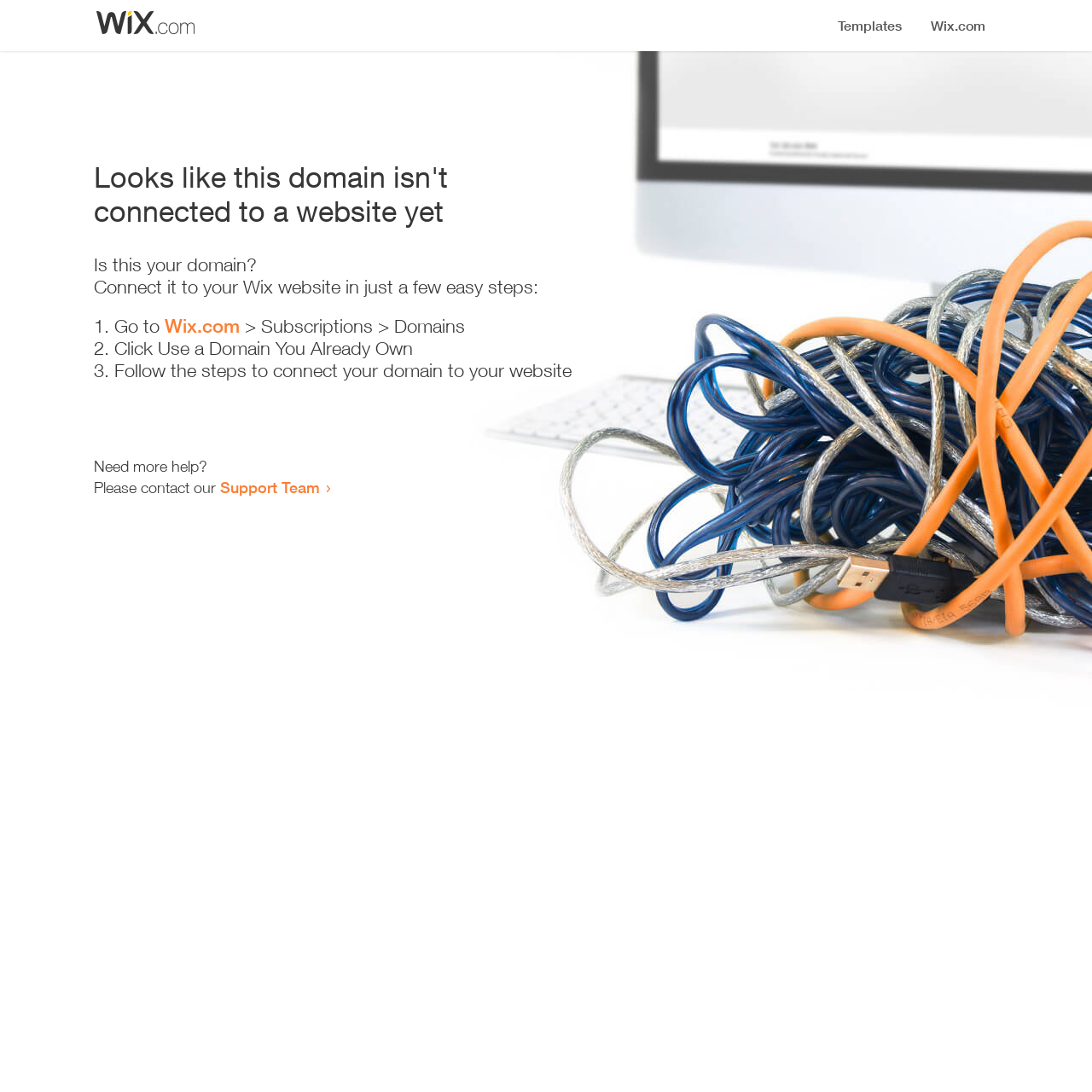Provide a one-word or one-phrase answer to the question:
What is the purpose of the webpage?

To connect domain to website